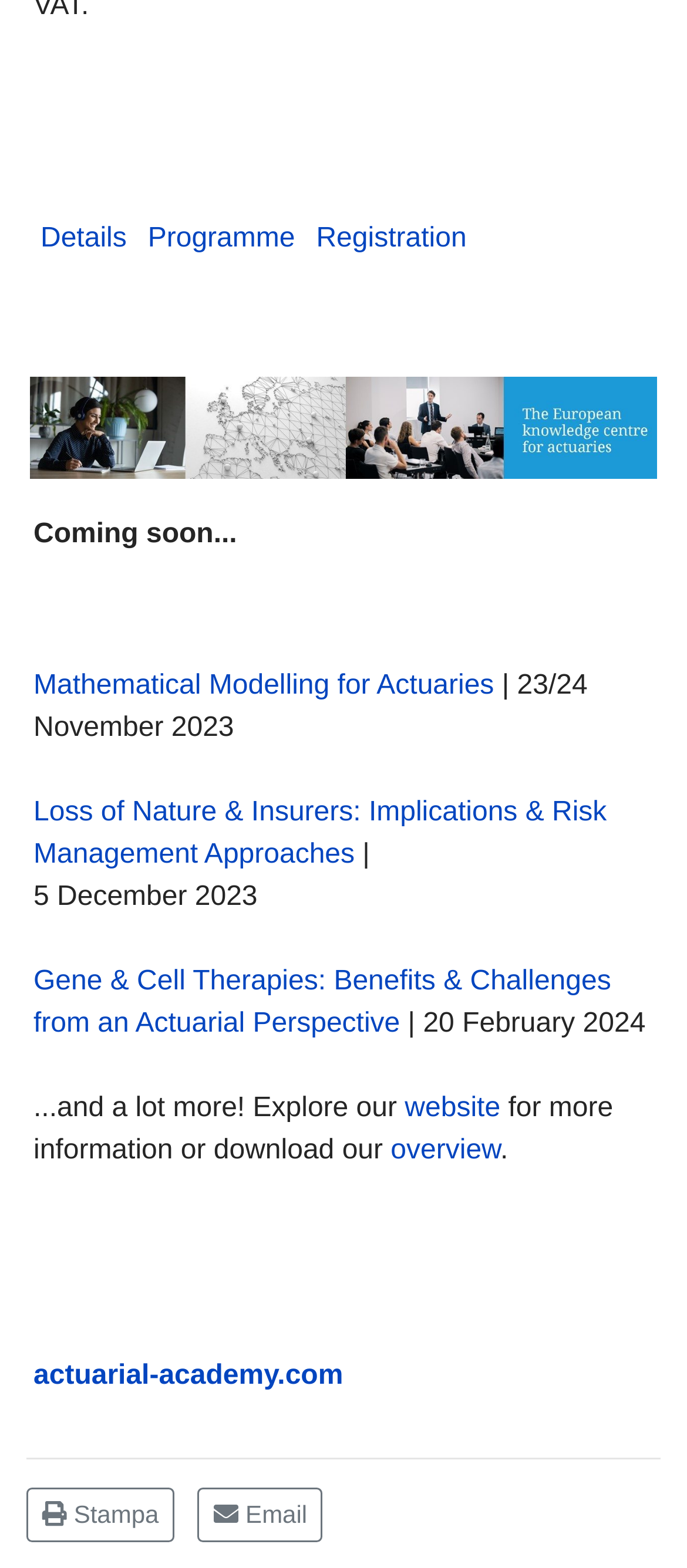Find the bounding box coordinates for the UI element whose description is: "website". The coordinates should be four float numbers between 0 and 1, in the format [left, top, right, bottom].

[0.589, 0.698, 0.728, 0.717]